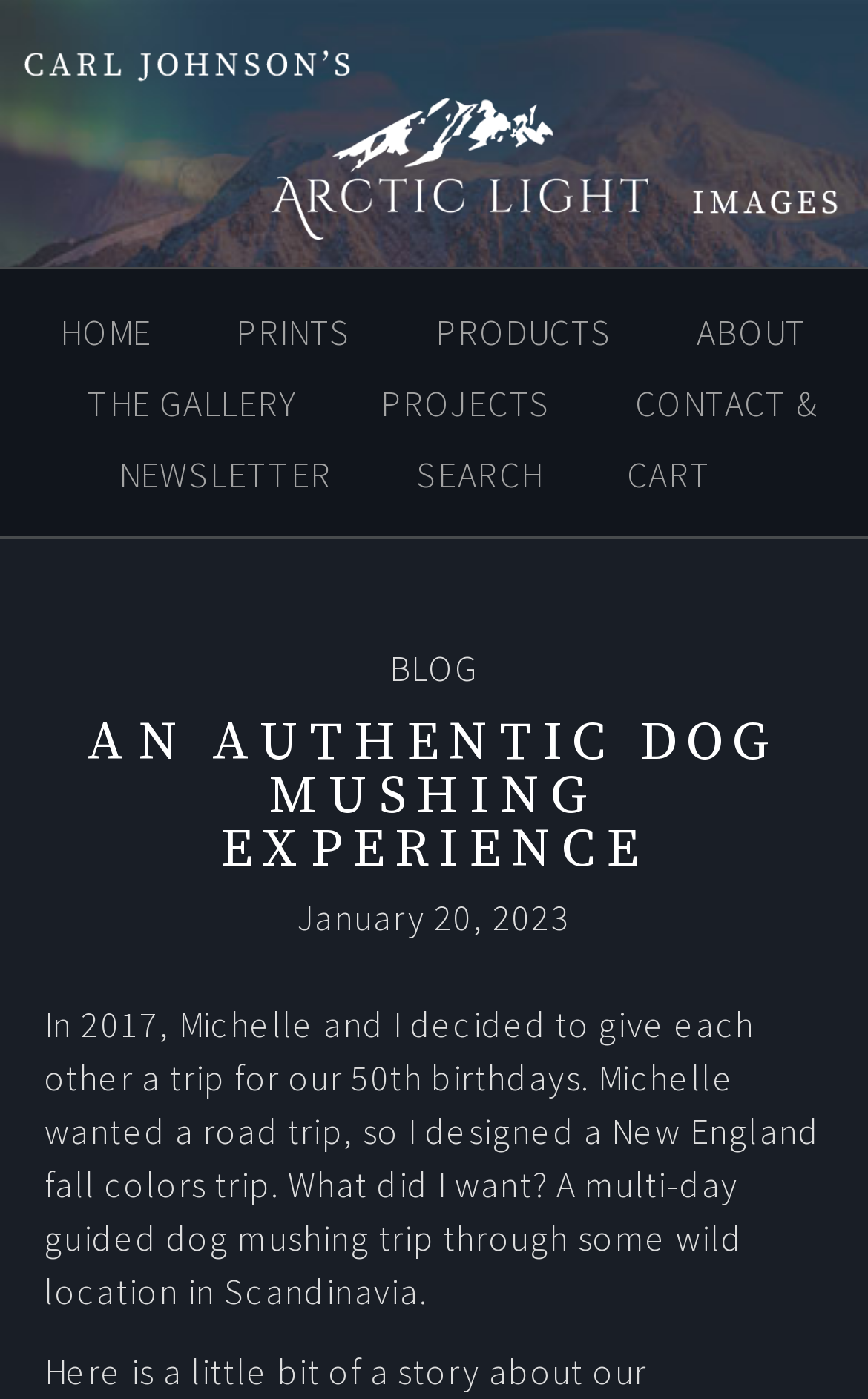Locate the bounding box coordinates of the element you need to click to accomplish the task described by this instruction: "read the blog".

[0.448, 0.461, 0.552, 0.493]